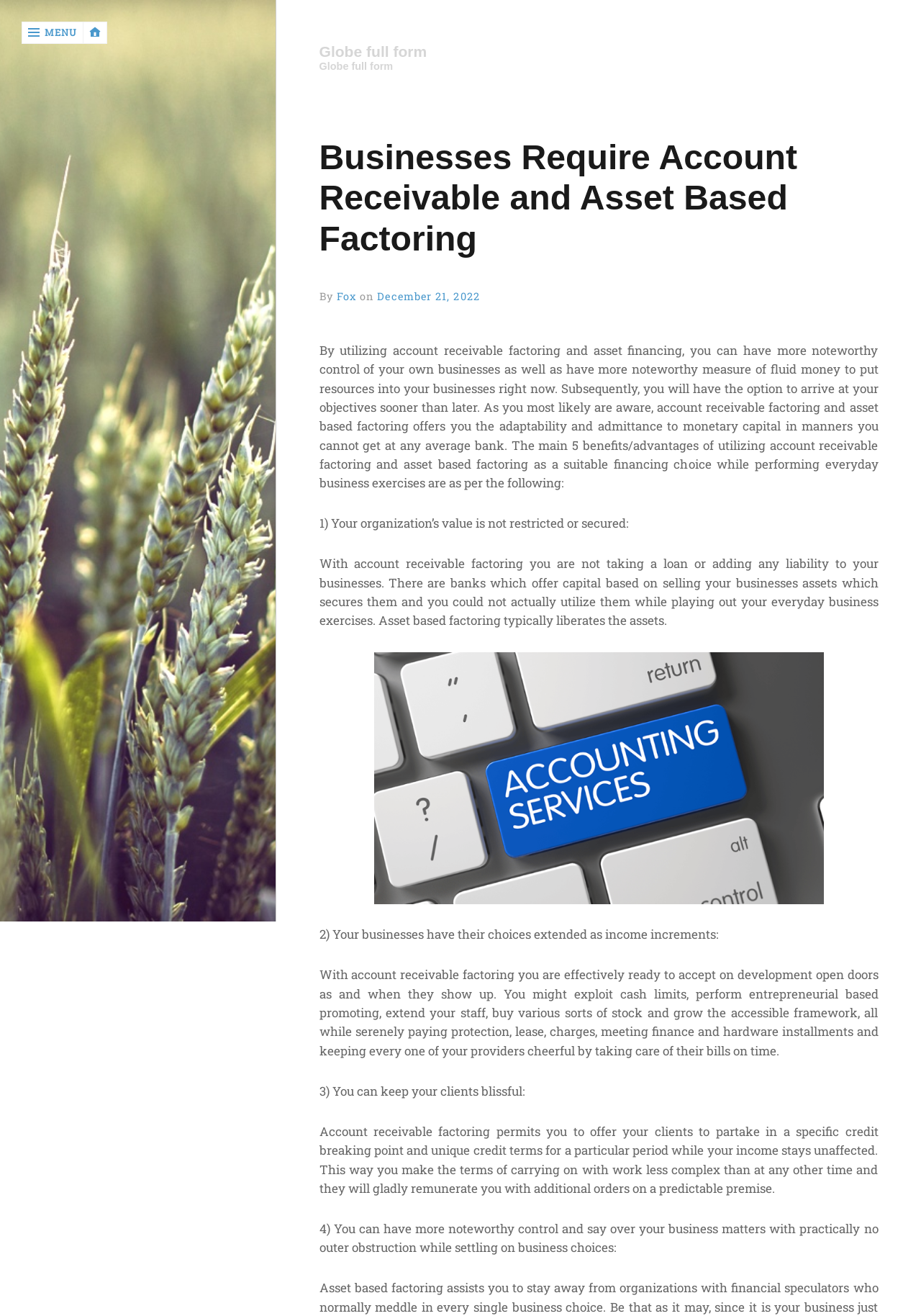Provide your answer in one word or a succinct phrase for the question: 
How many benefits of account receivable factoring are mentioned?

5